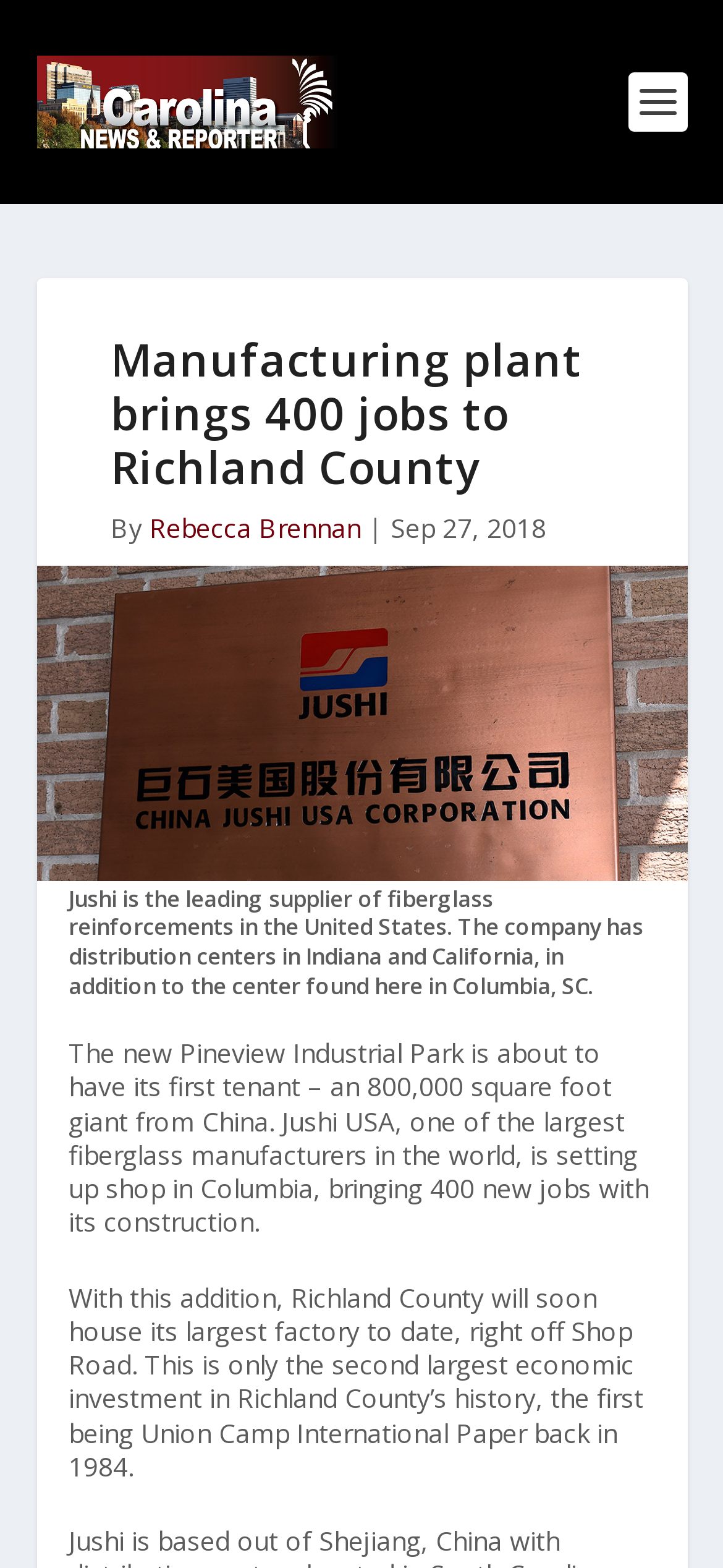Provide a one-word or short-phrase answer to the question:
What is the date of the article?

Sep 27, 2018